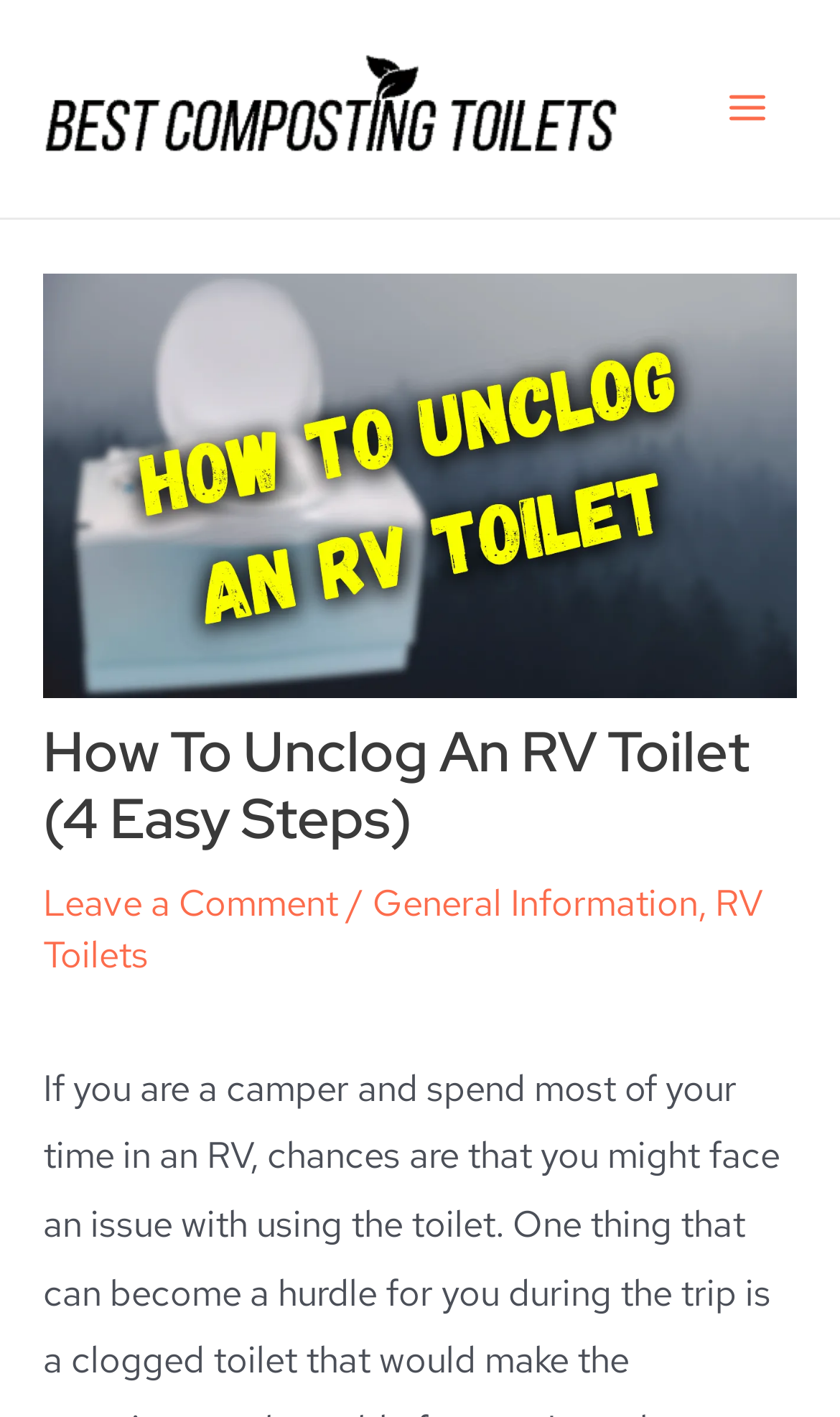Provide the bounding box coordinates of the UI element this sentence describes: "Leave a Comment".

[0.051, 0.62, 0.403, 0.653]